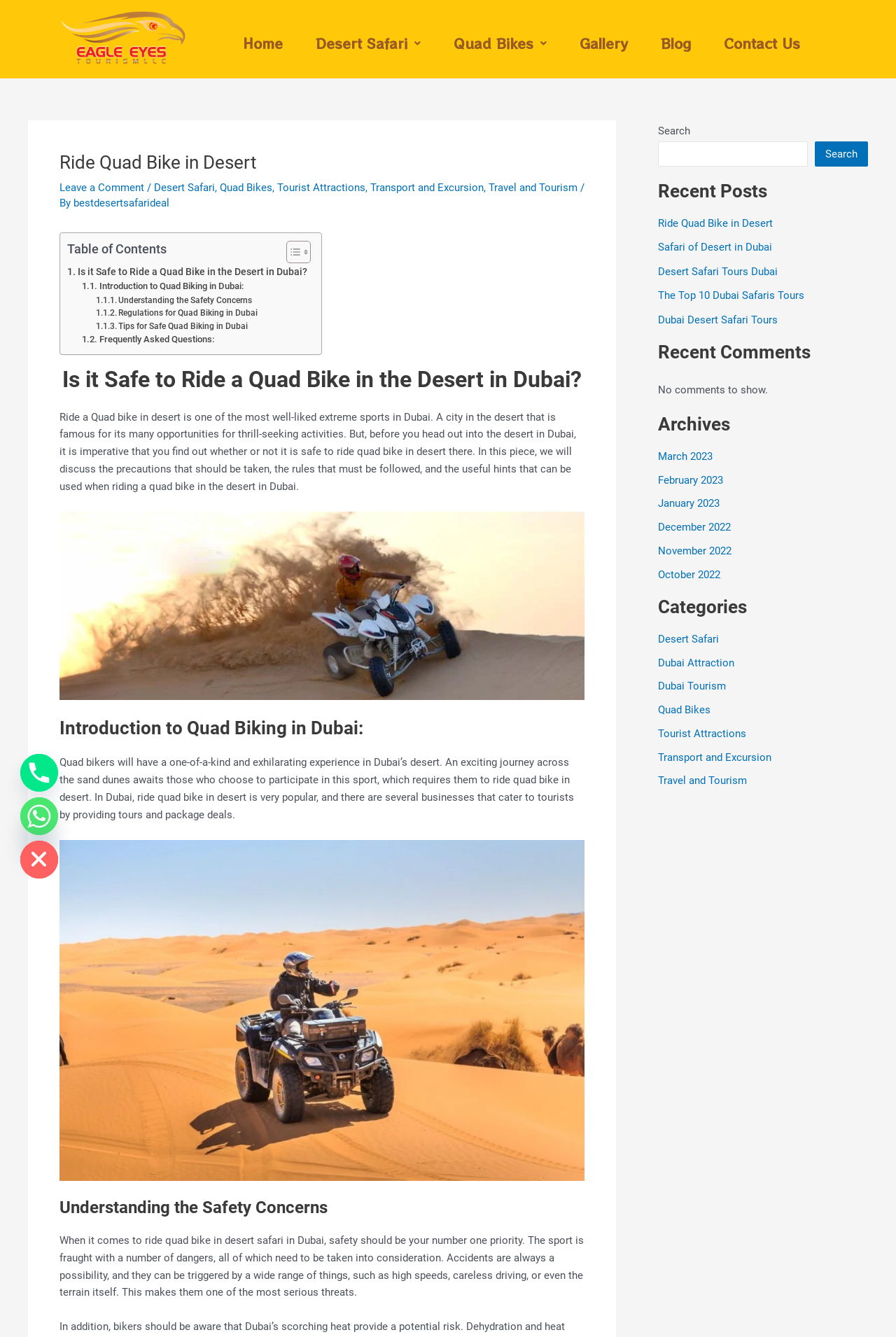Please find and report the primary heading text from the webpage.

Ride Quad Bike in Desert